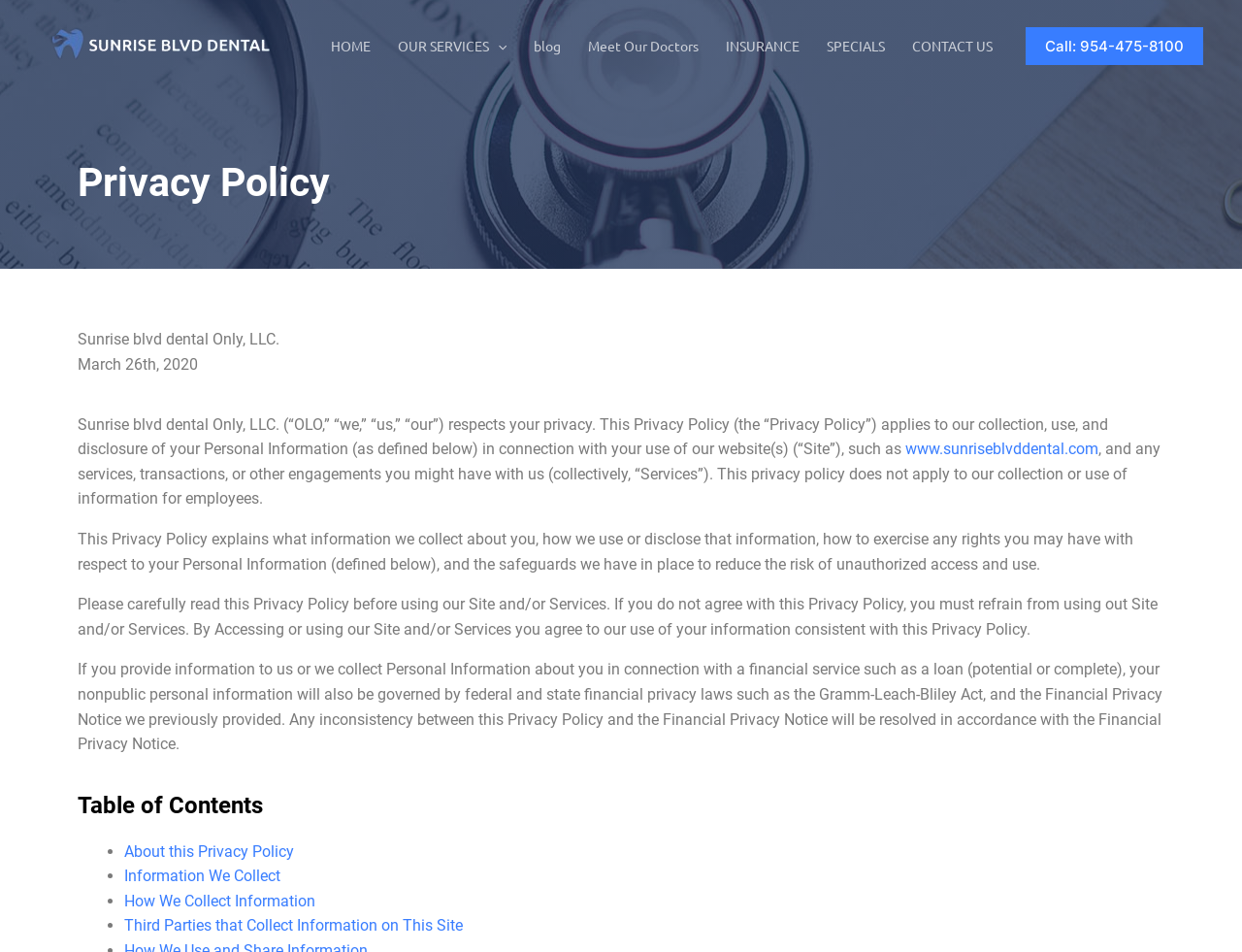Find the bounding box coordinates of the clickable area required to complete the following action: "Toggle OUR SERVICES Menu".

[0.393, 0.007, 0.408, 0.089]